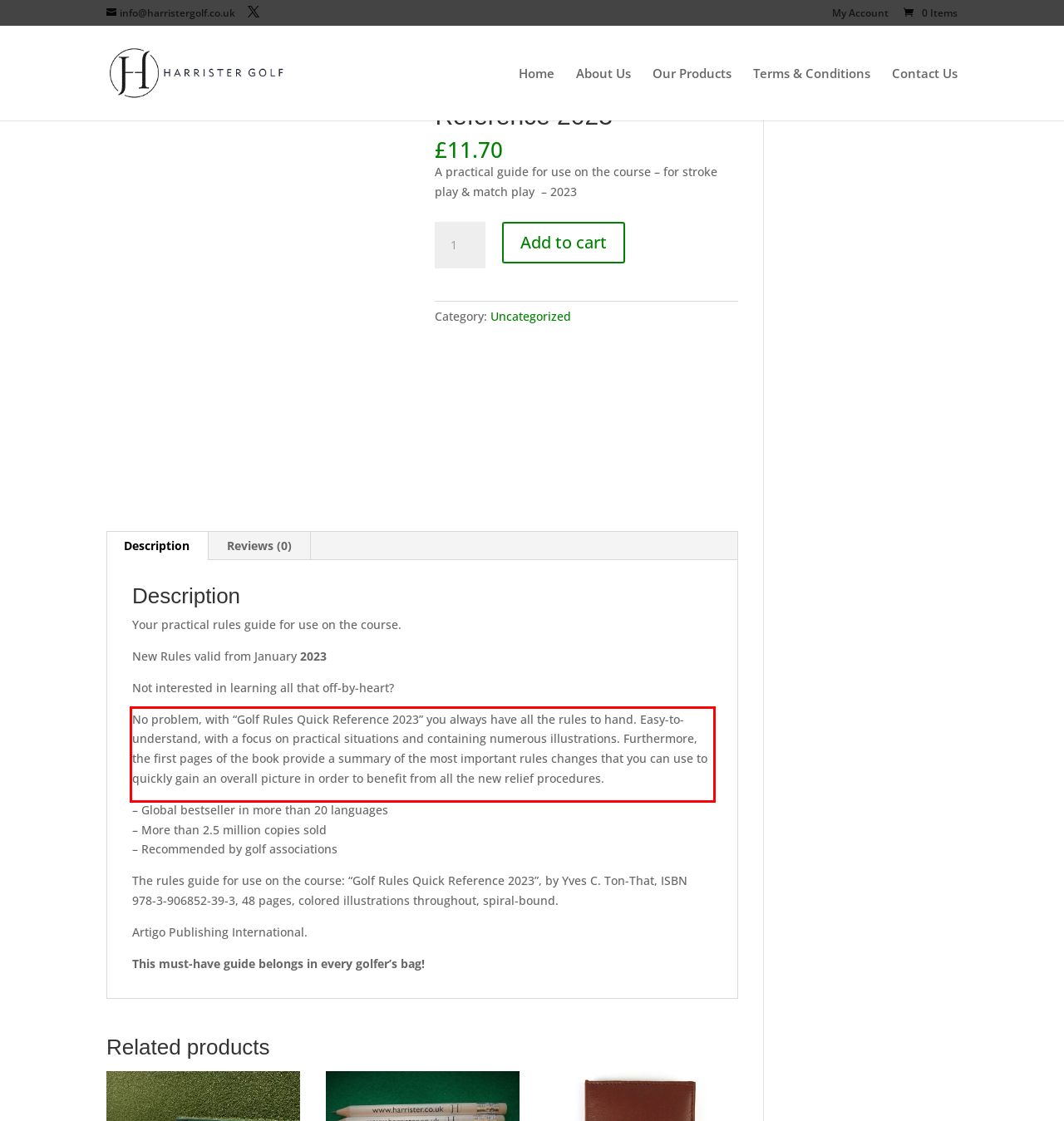Observe the screenshot of the webpage, locate the red bounding box, and extract the text content within it.

No problem, with “Golf Rules Quick Reference 2023” you always have all the rules to hand. Easy-to-understand, with a focus on practical situations and containing numerous illustrations. Furthermore, the first pages of the book provide a summary of the most important rules changes that you can use to quickly gain an overall picture in order to benefit from all the new relief procedures.